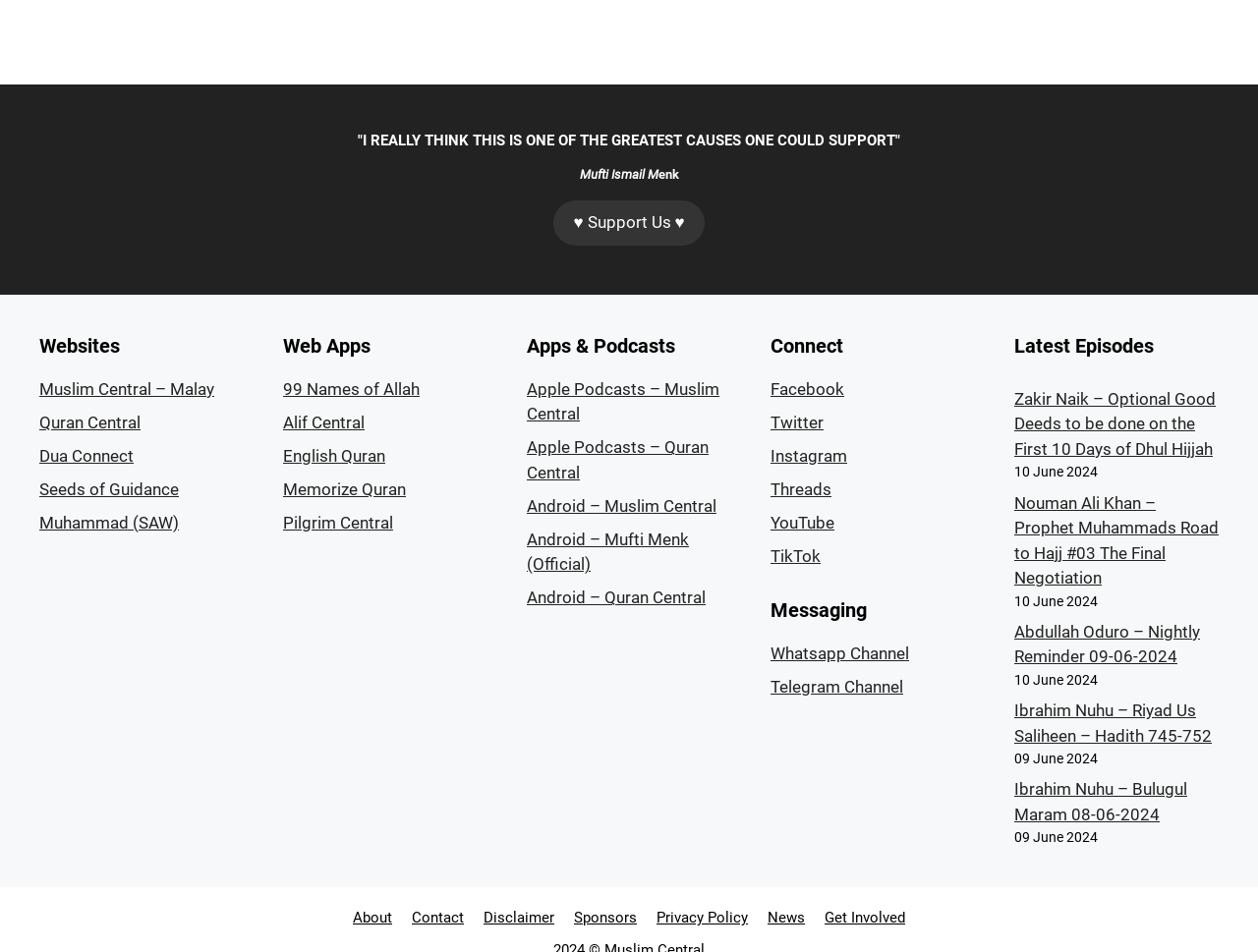Please specify the bounding box coordinates of the clickable section necessary to execute the following command: "Click to buy all school books and children books online".

None